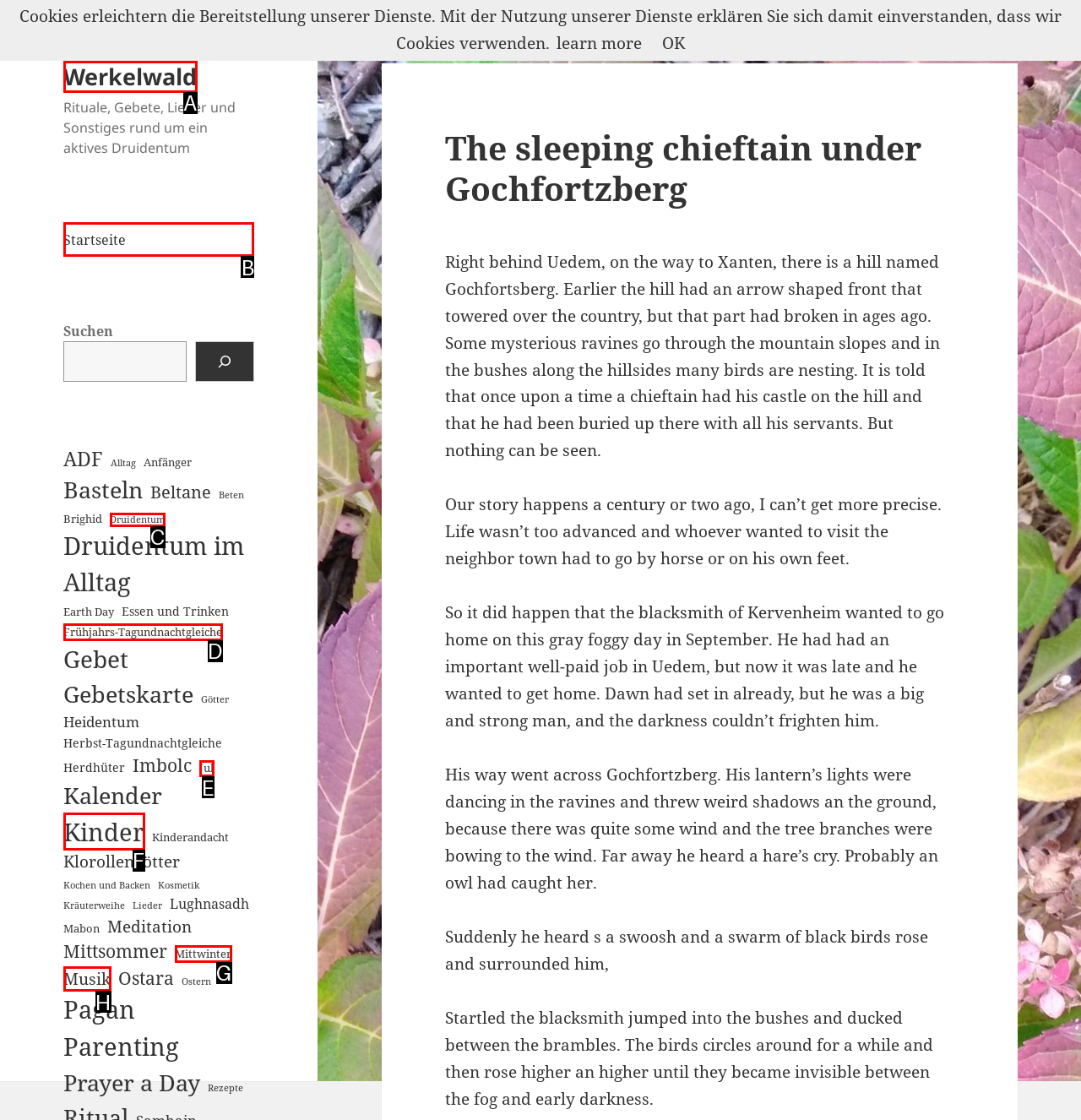Which option should I select to accomplish the task: Go to Startseite? Respond with the corresponding letter from the given choices.

B